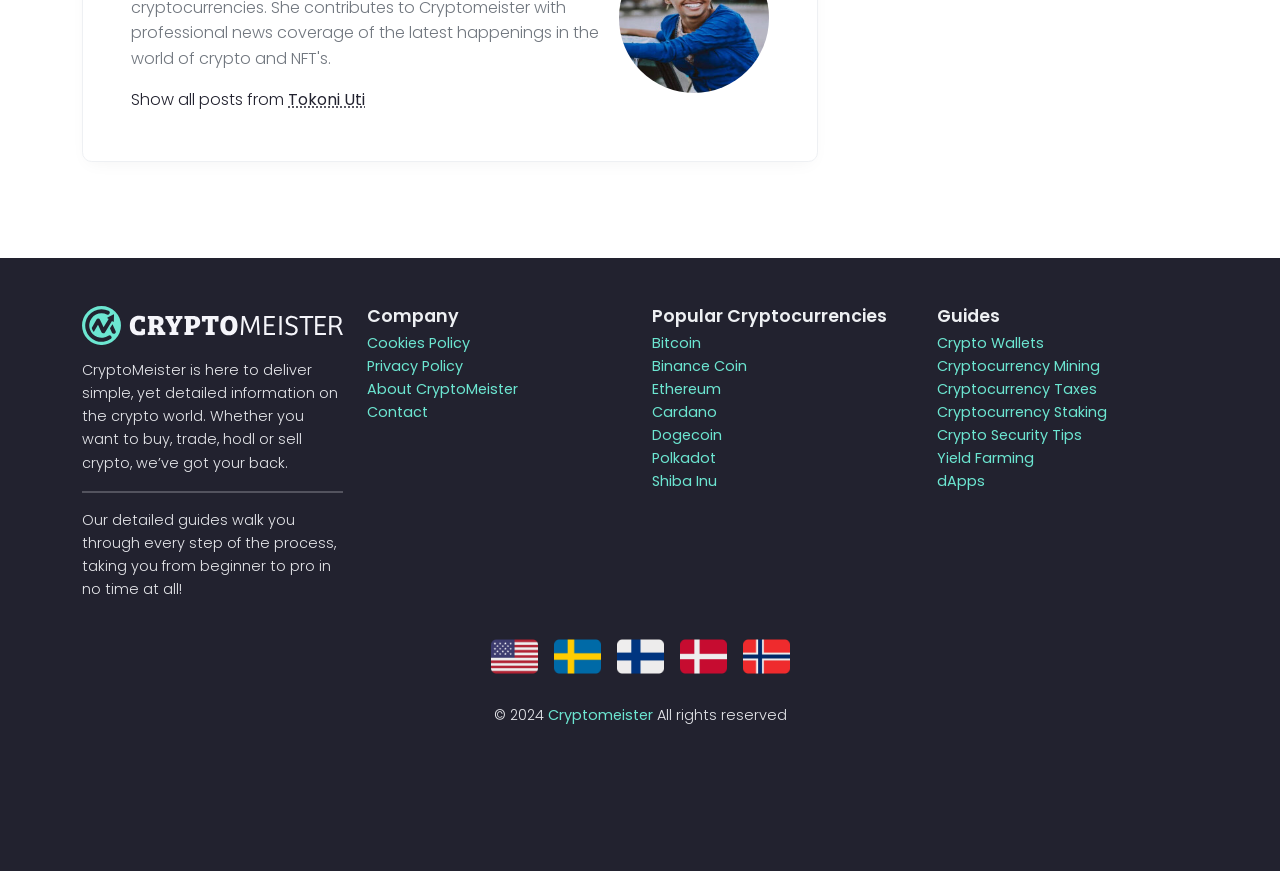Provide a one-word or brief phrase answer to the question:
What are the popular cryptocurrencies listed on the website?

Bitcoin, Binance Coin, Ethereum, etc.